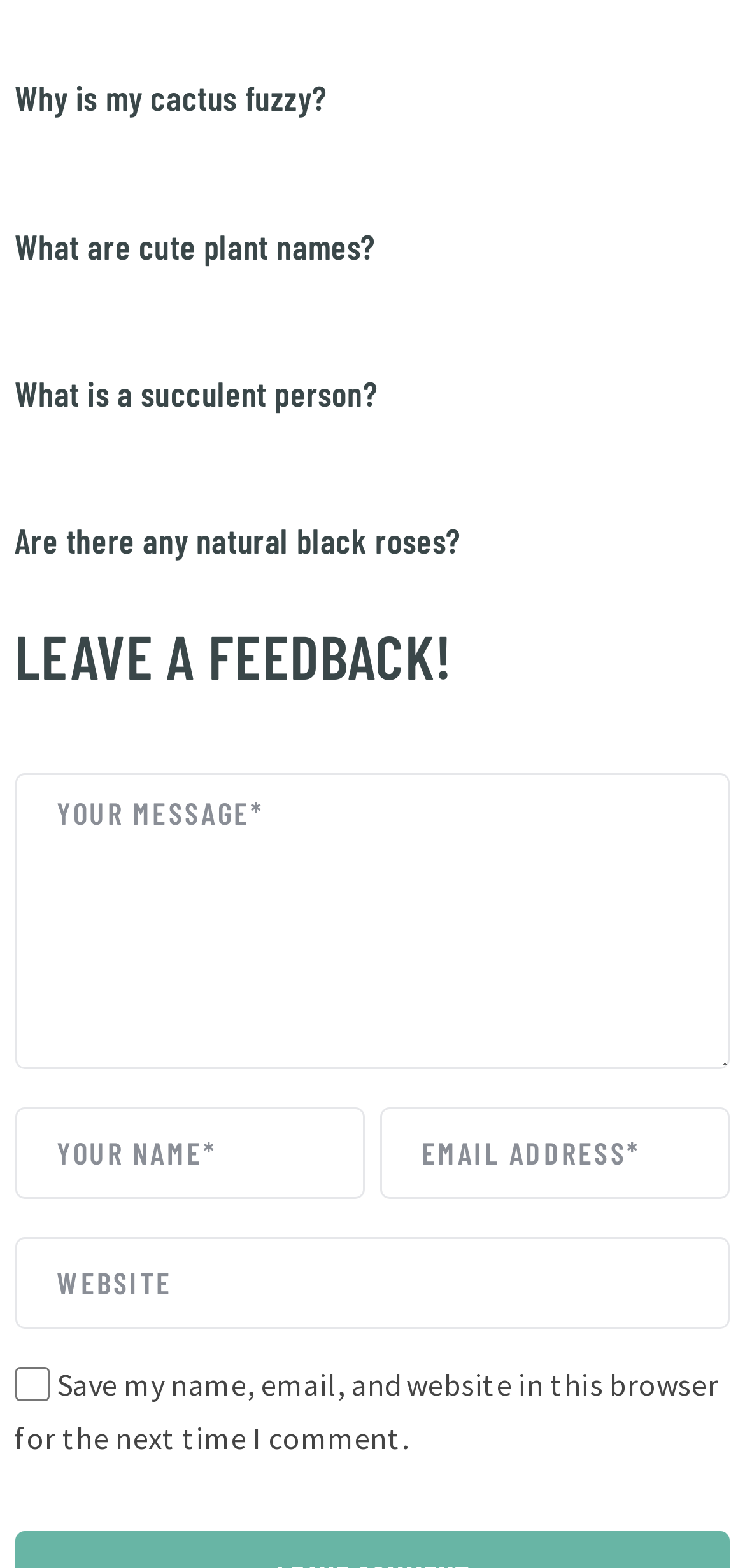What is the purpose of the checkbox at the bottom?
Look at the image and answer the question with a single word or phrase.

Save feedback information